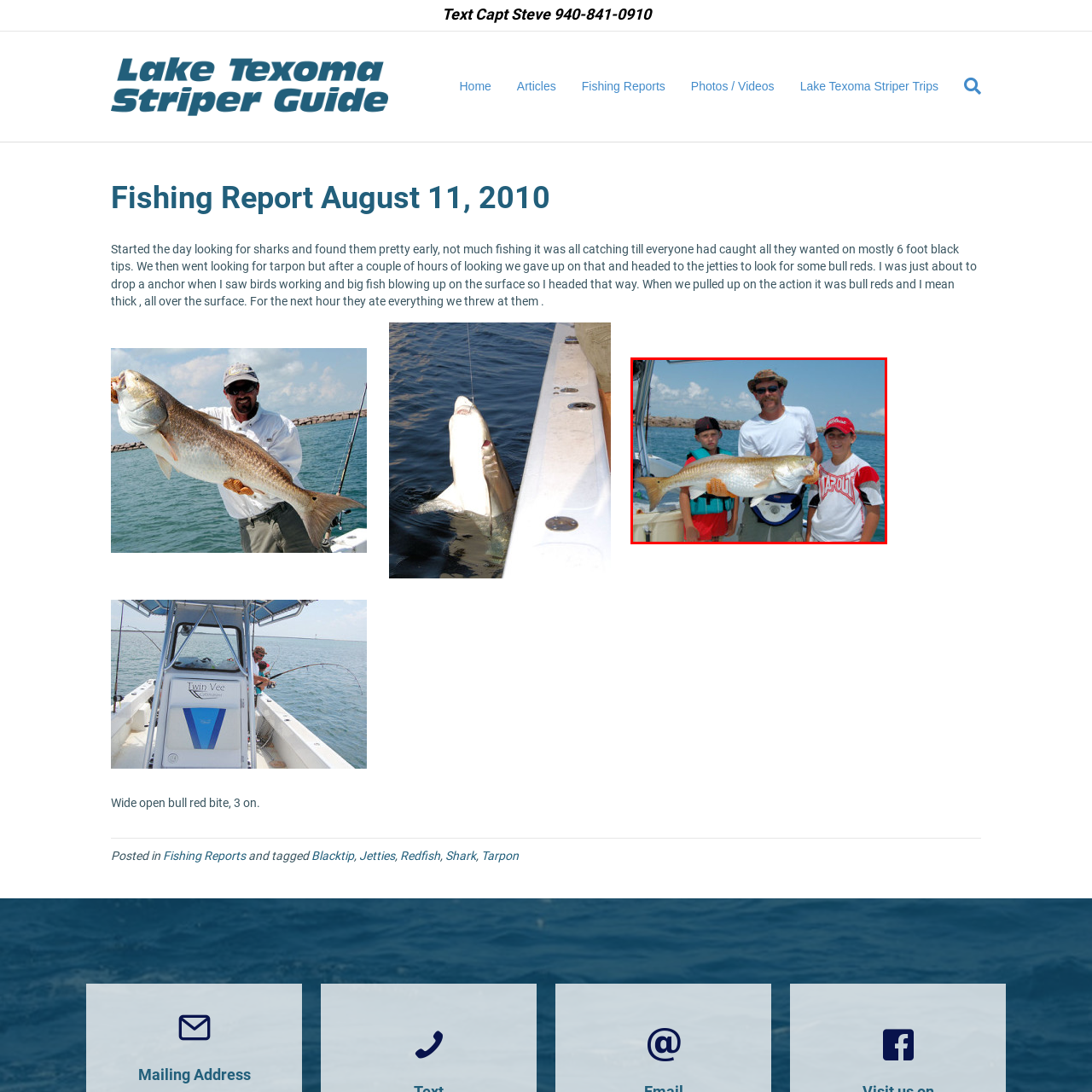What are the boys wearing?
Focus on the section marked by the red bounding box and elaborate on the question as thoroughly as possible.

One of the boys is wearing a blue life vest, while the other is wearing a red cap and shirt, indicating that they are prepared for their fishing adventure.